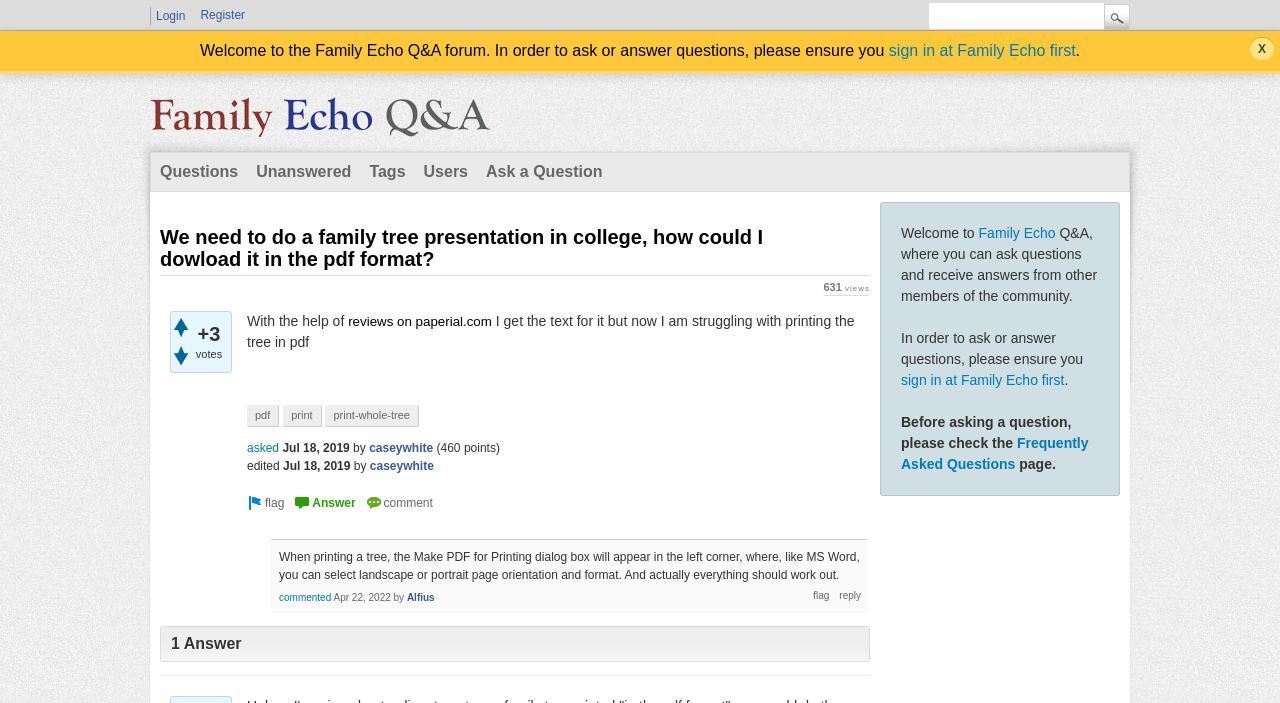What is the date when this question was asked?
Look at the image and construct a detailed response to the question.

The date when this question was asked is located in the static text element, which is 'Jul 18, 2019'. This information is provided to indicate when the question was posted.